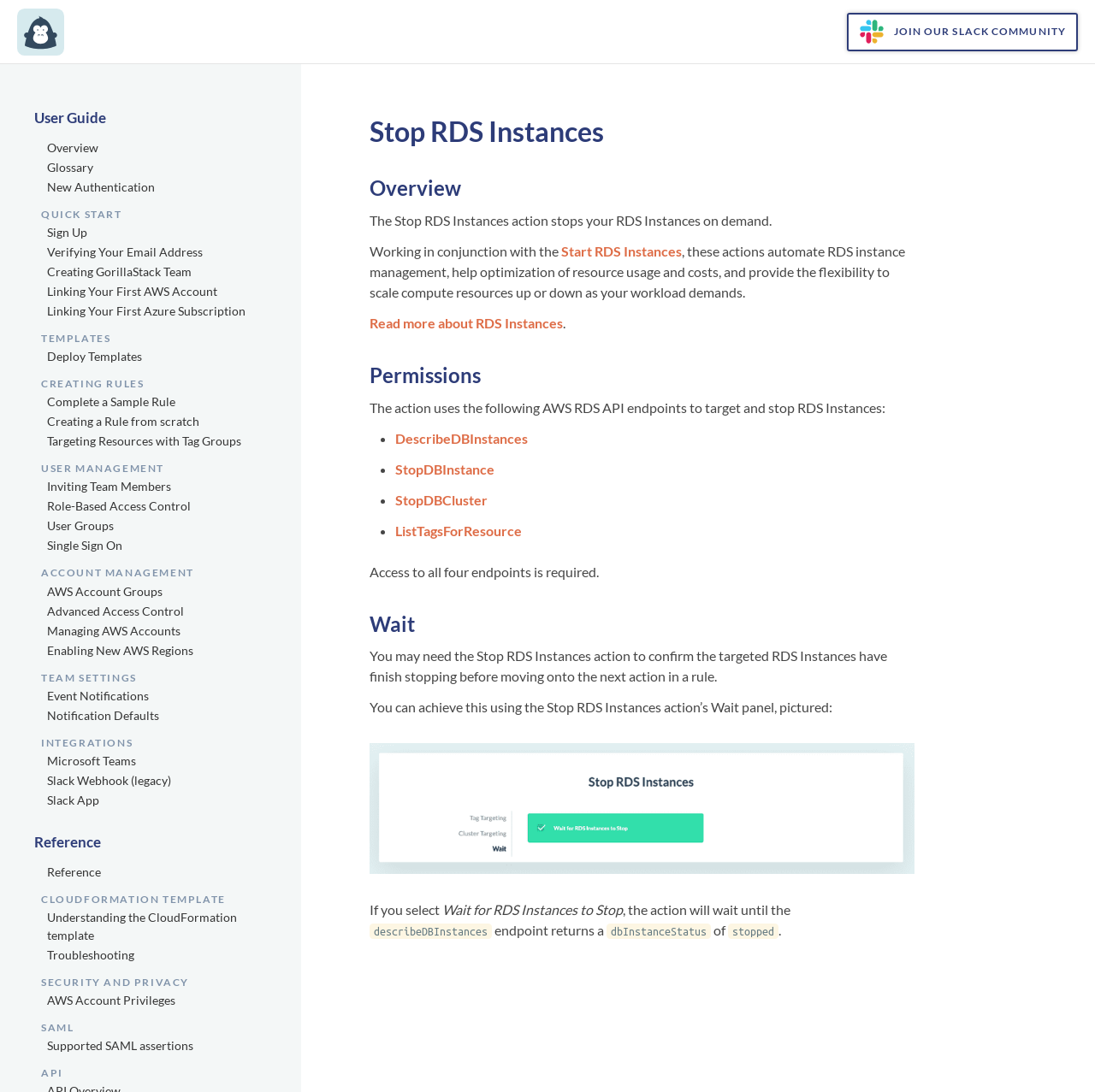Determine the bounding box coordinates (top-left x, top-left y, bottom-right x, bottom-right y) of the UI element described in the following text: Life & Arts

None